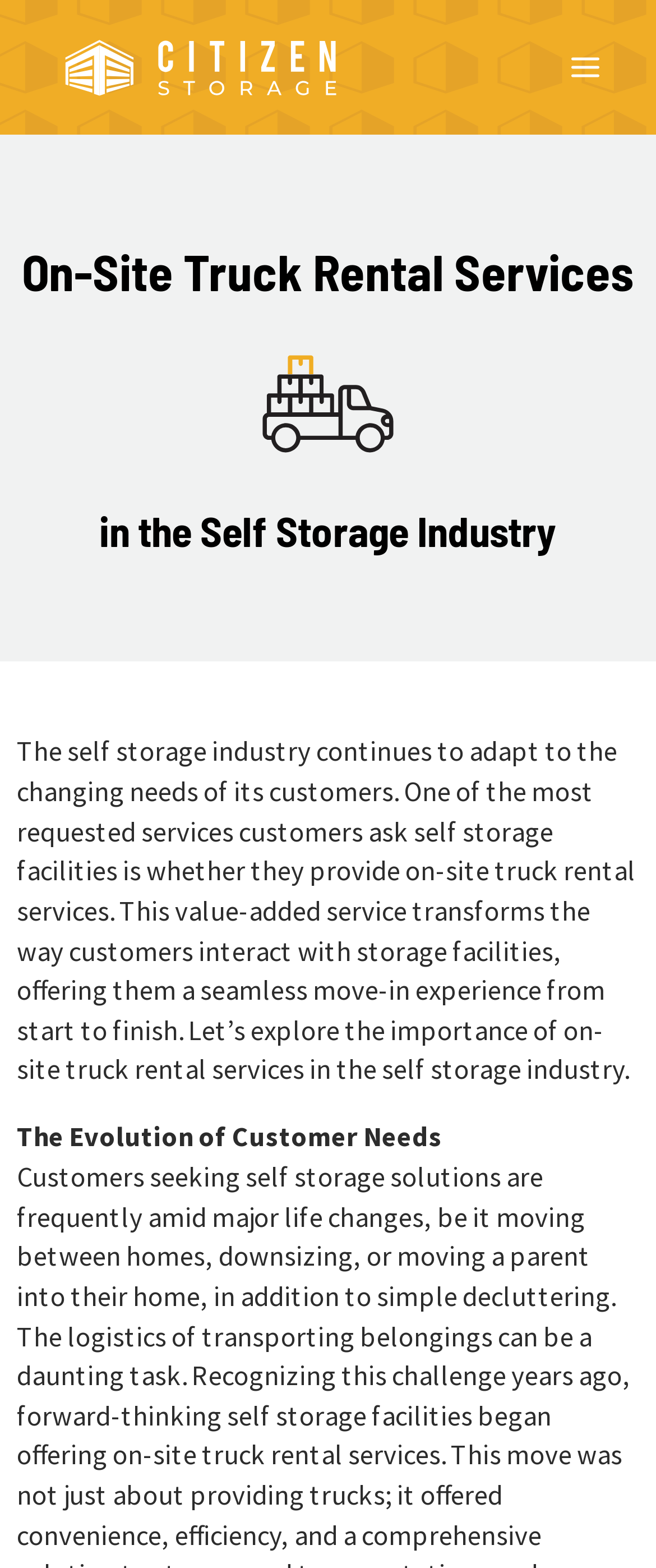What is the logo of the company?
Make sure to answer the question with a detailed and comprehensive explanation.

The logo is located at the top left corner of the webpage, and it's a white text and graphic logo. It's an image element with a bounding box coordinate of [0.051, 0.018, 0.564, 0.068].